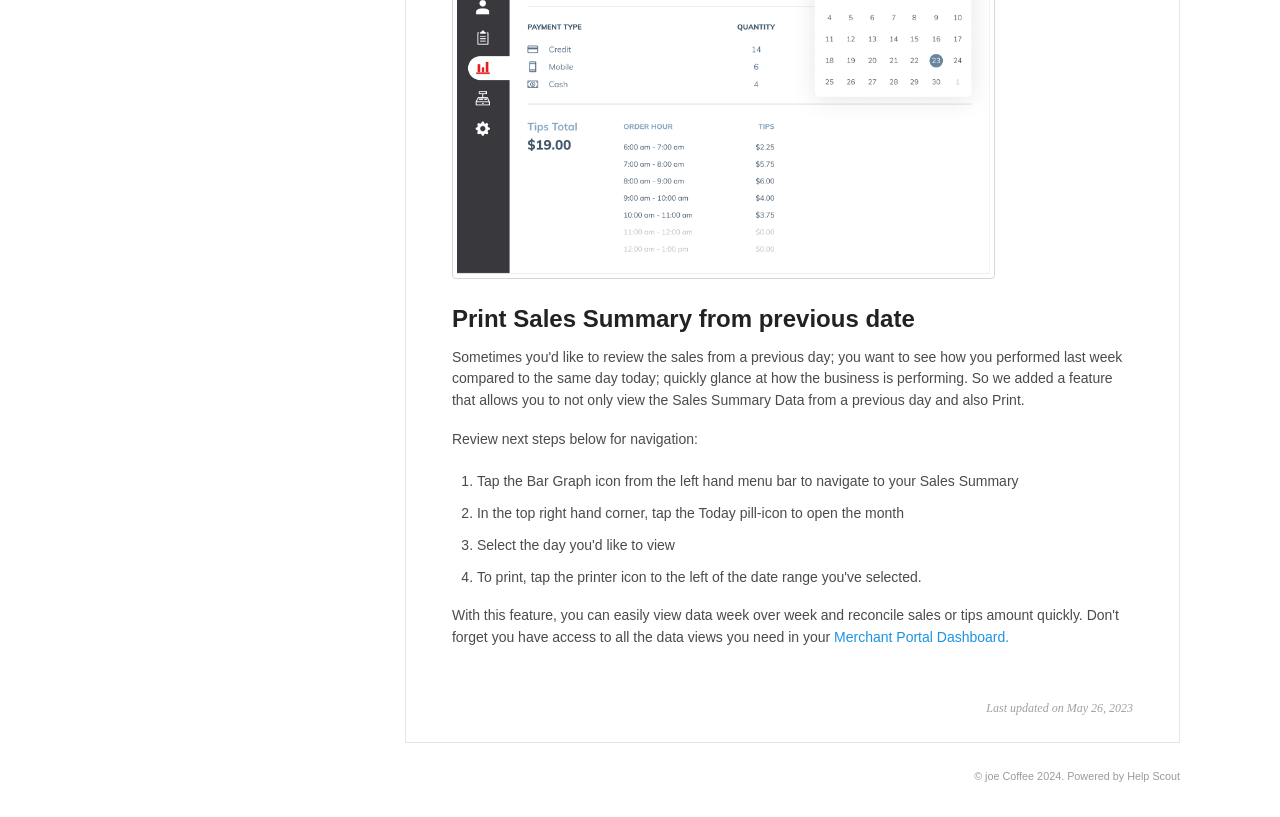Identify the bounding box of the HTML element described here: "joe Coffee". Provide the coordinates as four float numbers between 0 and 1: [left, top, right, bottom].

[0.77, 0.942, 0.808, 0.957]